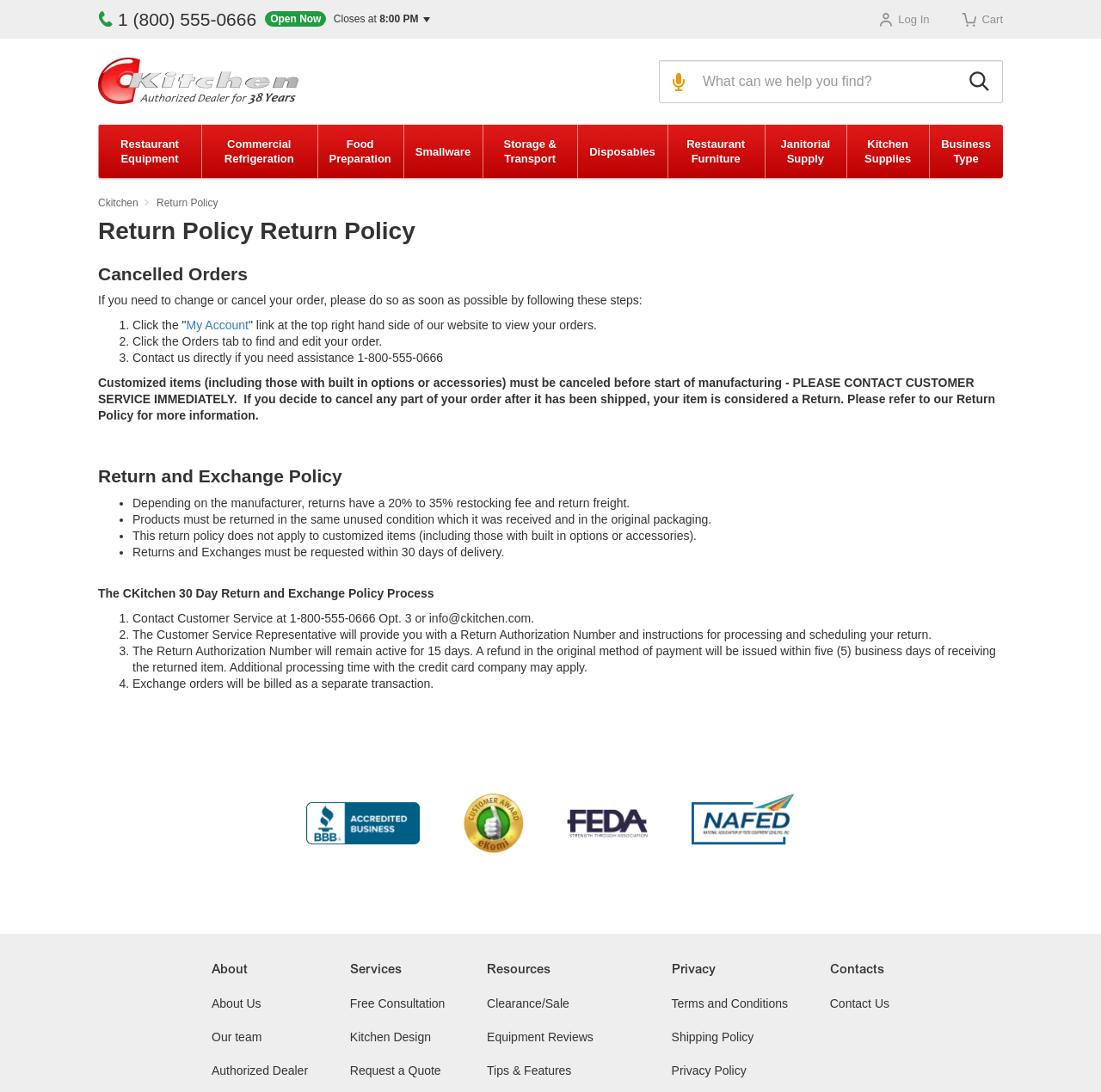Please determine the bounding box coordinates of the element to click on in order to accomplish the following task: "Call customer service". Ensure the coordinates are four float numbers ranging from 0 to 1, i.e., [left, top, right, bottom].

[0.089, 0.01, 0.233, 0.025]